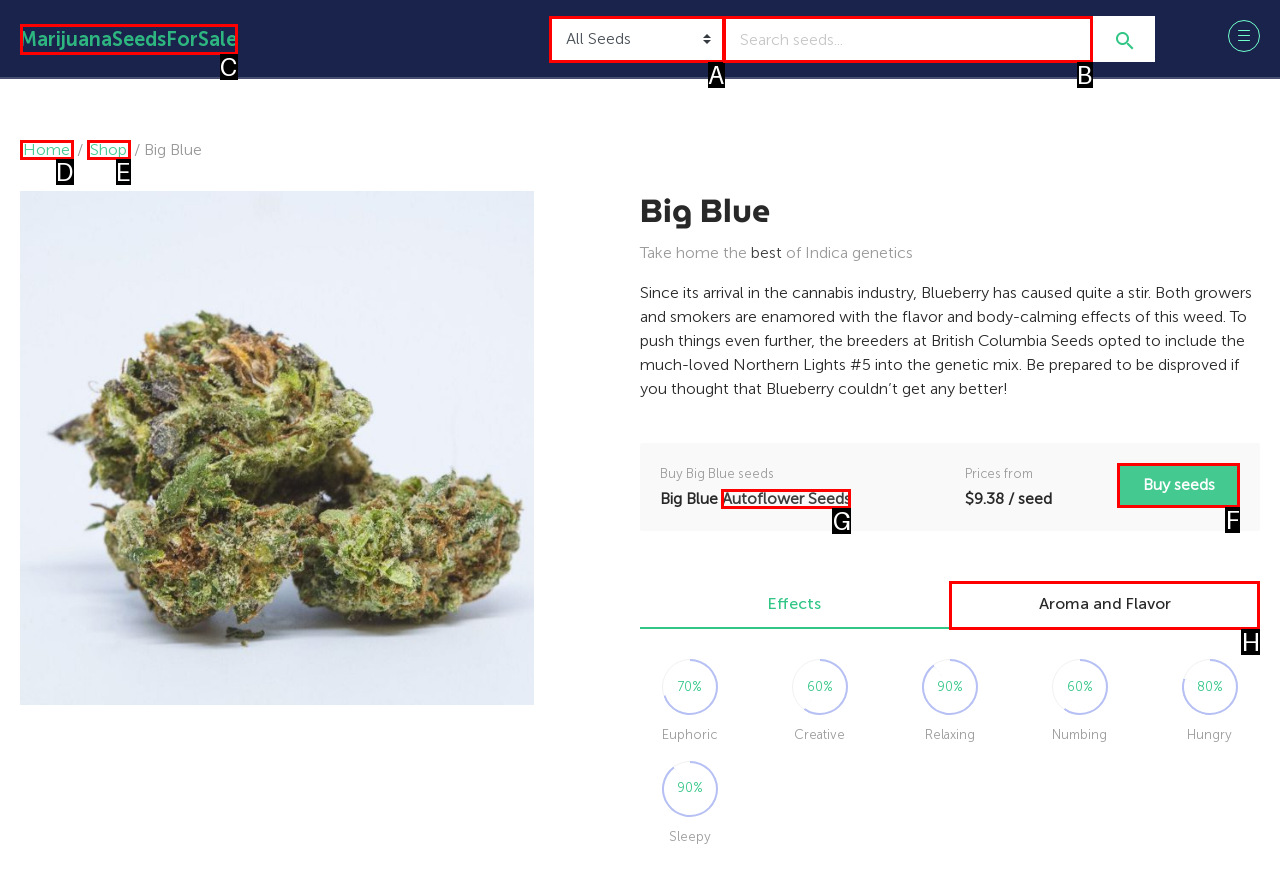From the choices given, find the HTML element that matches this description: Aroma and Flavor. Answer with the letter of the selected option directly.

H